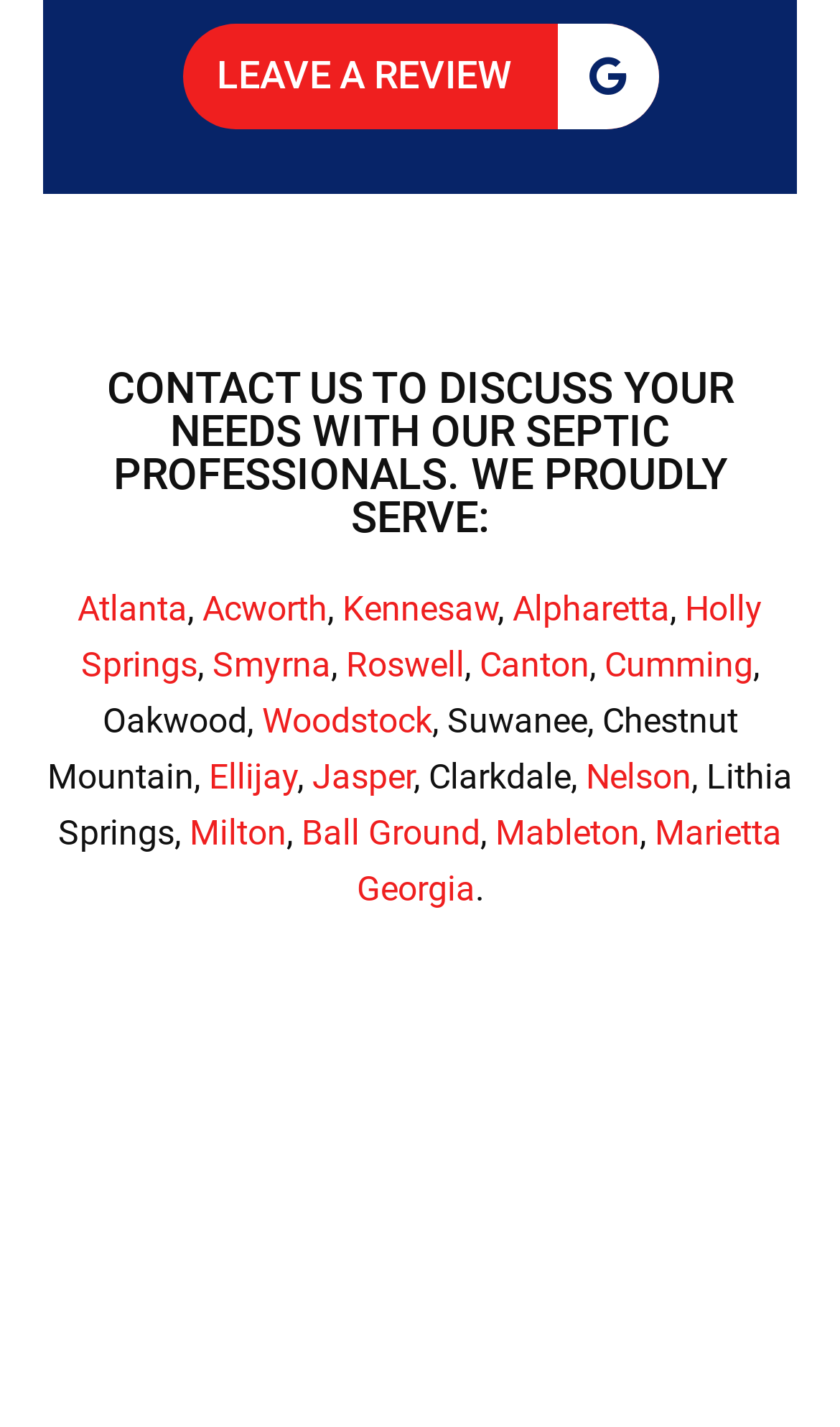Pinpoint the bounding box coordinates of the element you need to click to execute the following instruction: "Contact us to discuss your needs". The bounding box should be represented by four float numbers between 0 and 1, in the format [left, top, right, bottom].

[0.127, 0.253, 0.873, 0.38]